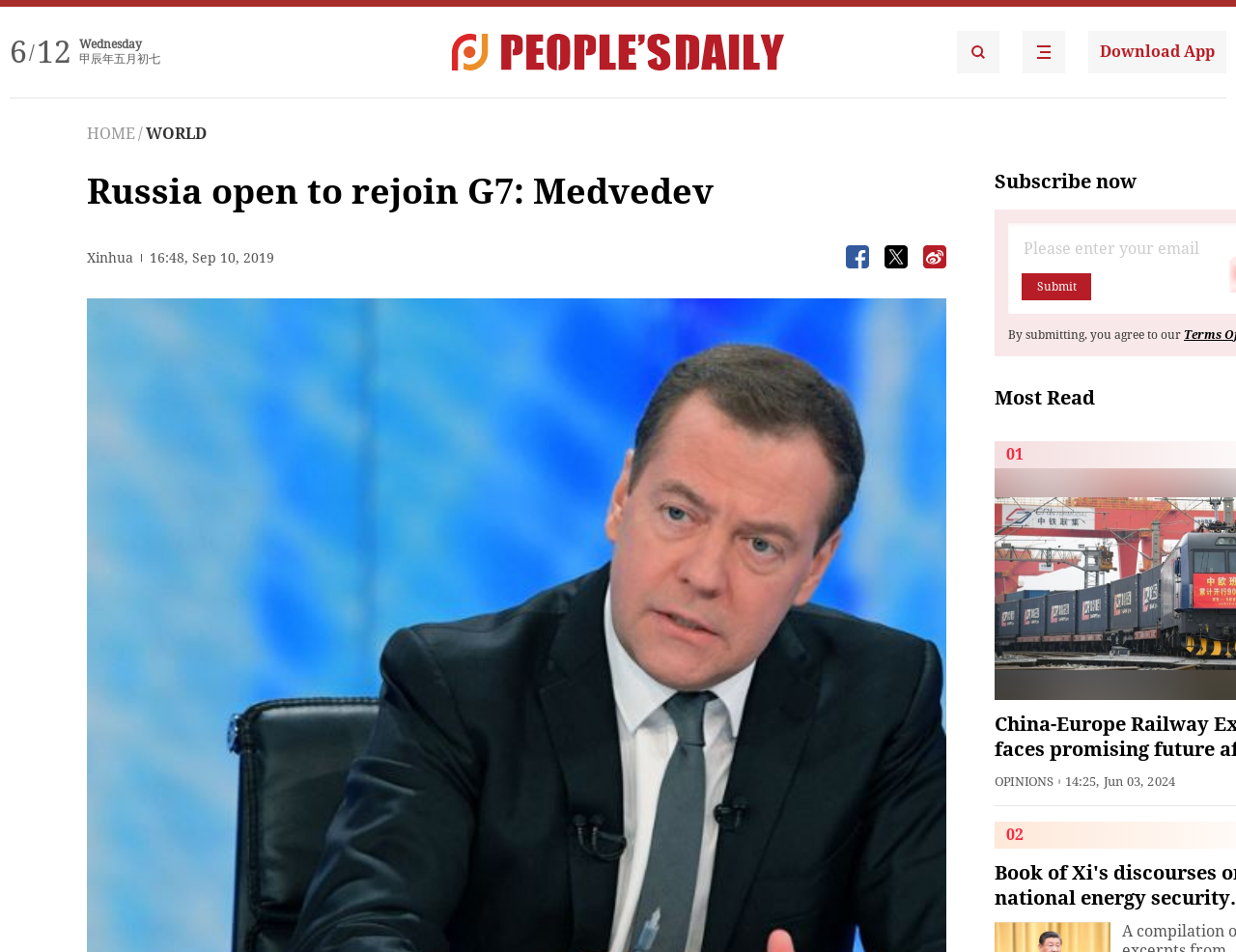What is the date of the news article?
Please provide a detailed and comprehensive answer to the question.

The date of the news article can be found in the text '16:48, Sep 10, 2019' which is located below the title of the article.